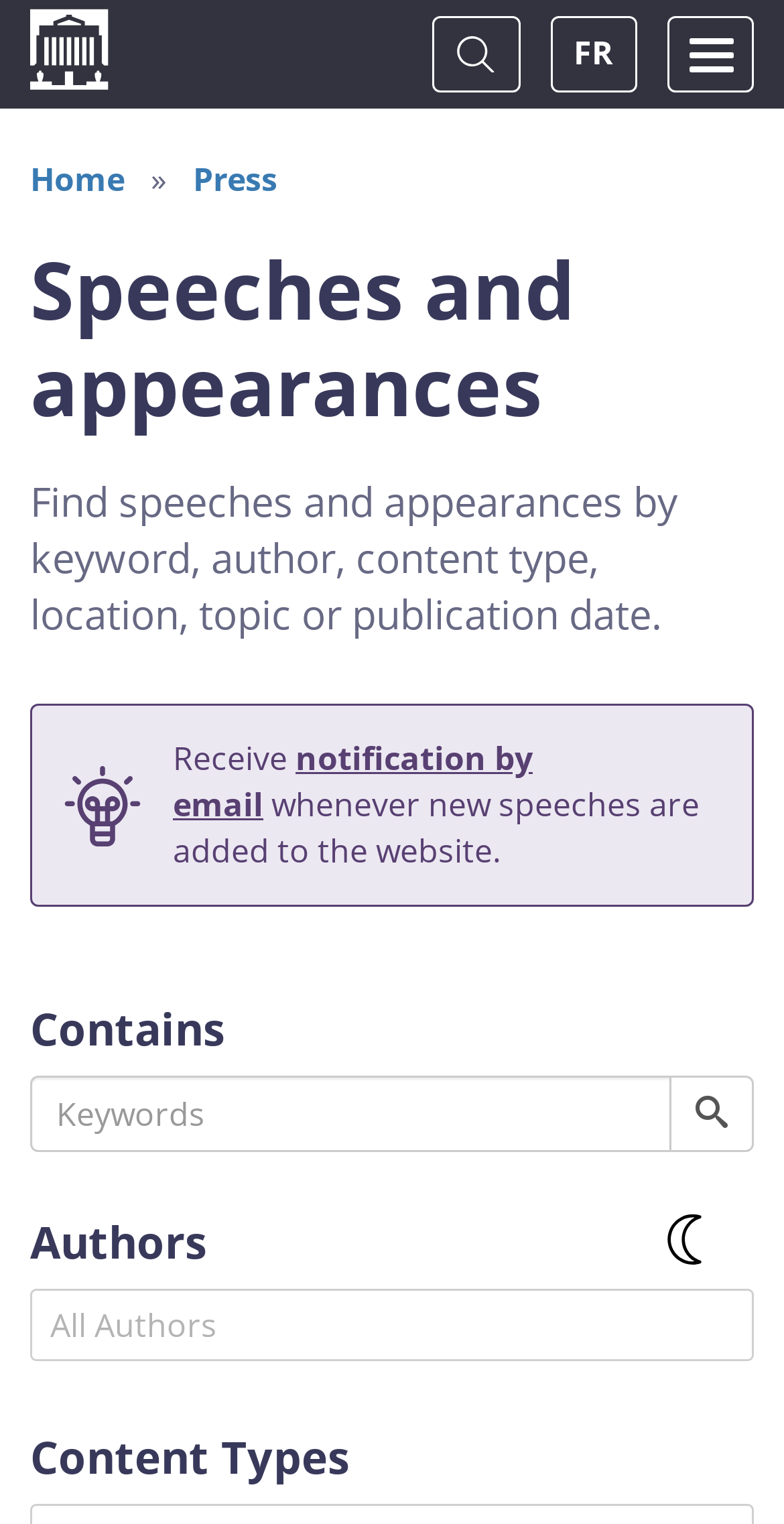Provide an in-depth caption for the webpage.

The webpage is a search interface for speeches and appearances, with a focus on filtering by various criteria. At the top right corner, there is a button to change the theme, accompanied by an image. Below this, there are three links: "HOME", "basculez vers le français" (with a "FR" label), and a toggle navigation button. 

On the top left, there is a button to toggle search, accompanied by an image. Below this, there is a navigation section with breadcrumbs, containing links to "Home" and "Press". 

The main content area is headed by a title "Speeches and appearances" and a description "Find speeches and appearances by keyword, author, content type, location, topic or publication date." There is an image and a section to receive notifications by email whenever new speeches are added to the website.

Below this, there are three sections: "Contains", "Authors", and "Content Types". The "Contains" section has a table with a textbox labeled "Keywords" and a button. The "Authors" section has a textbox labeled "All Authors", and the "Content Types" section is empty.